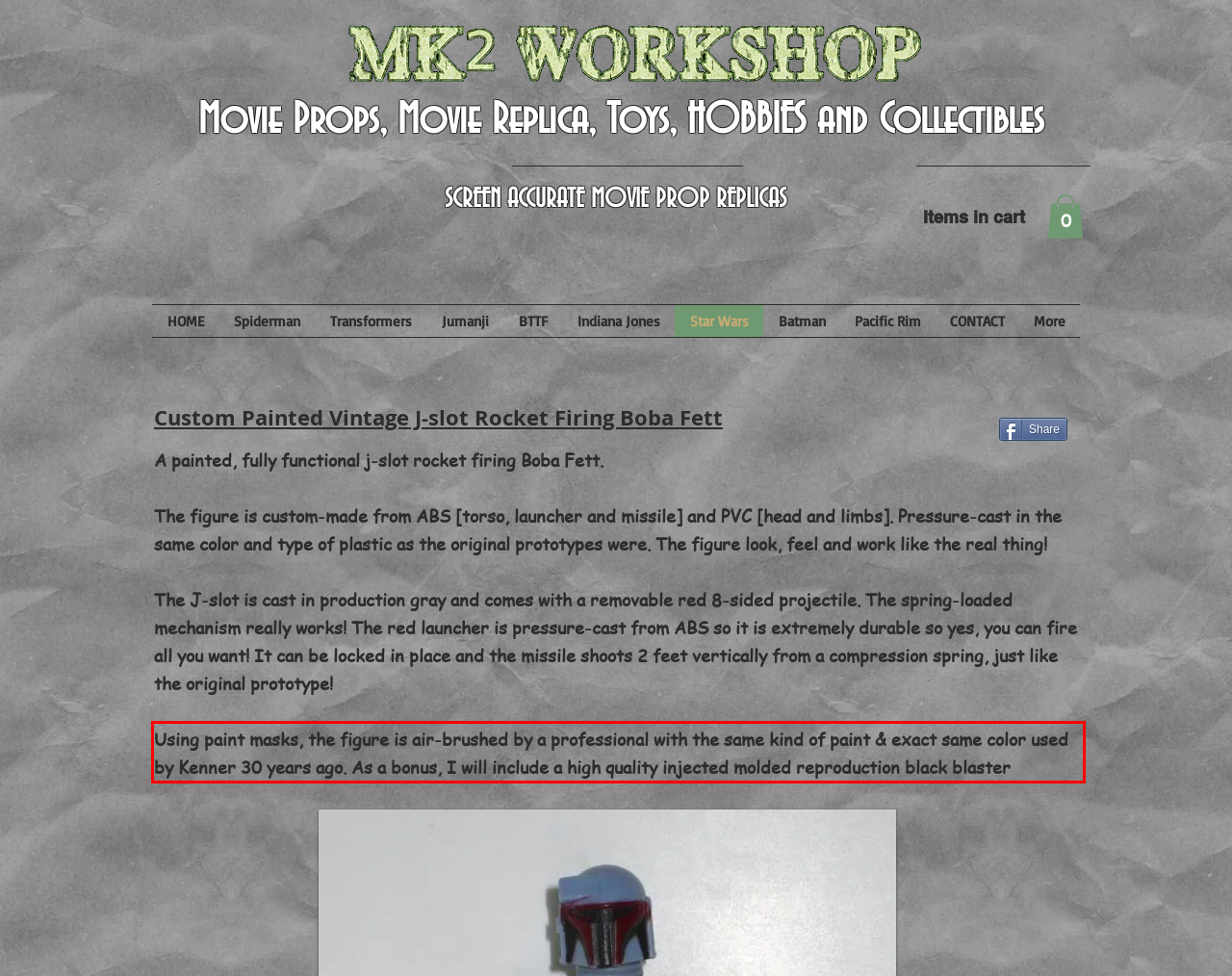Please extract the text content from the UI element enclosed by the red rectangle in the screenshot.

Using paint masks, the figure is air-brushed by a professional with the same kind of paint & exact same color used by Kenner 30 years ago. As a bonus, I will include a high quality injected molded reproduction black blaster